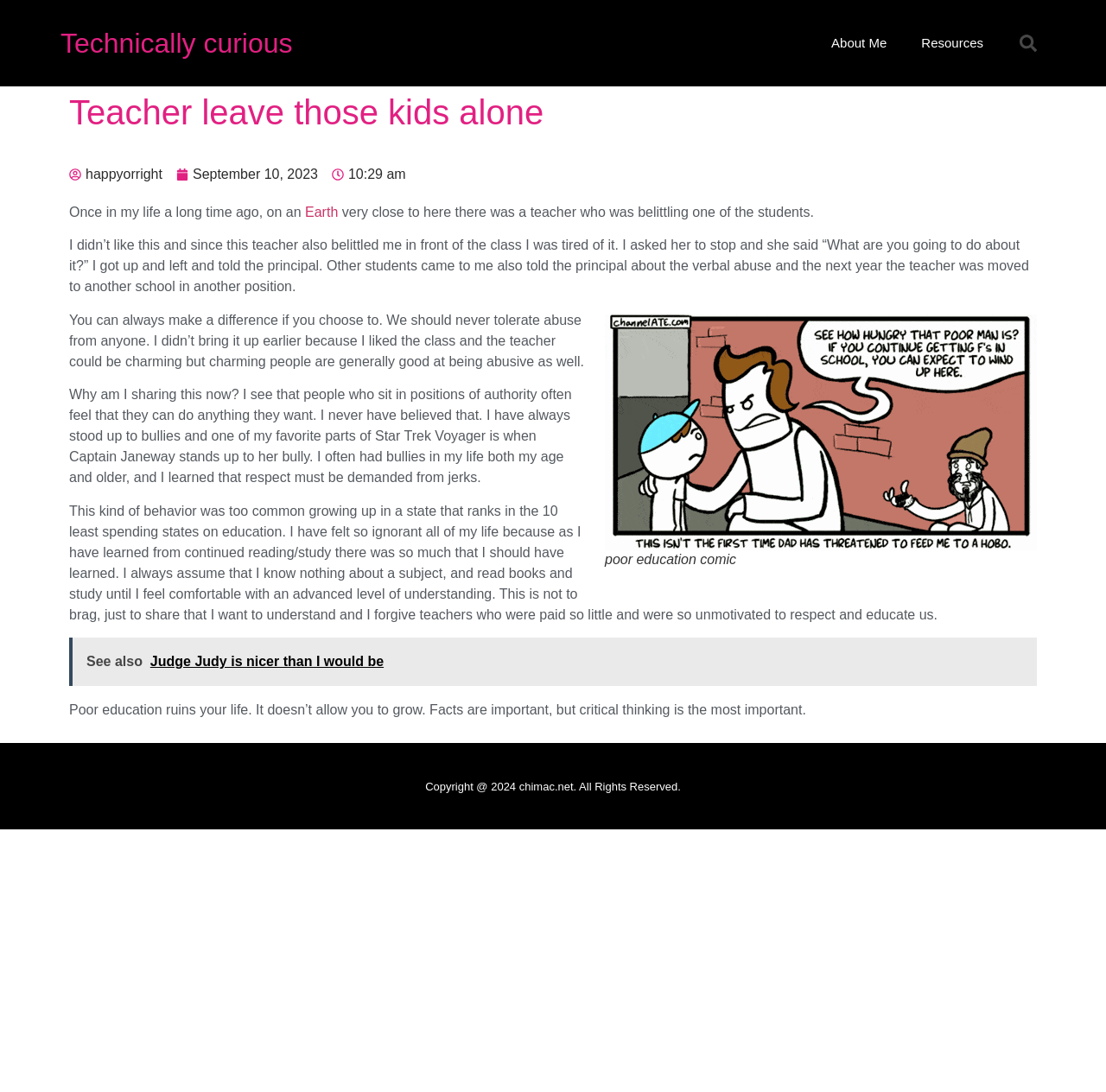What is the main theme of the article?
Refer to the image and answer the question using a single word or phrase.

Importance of education